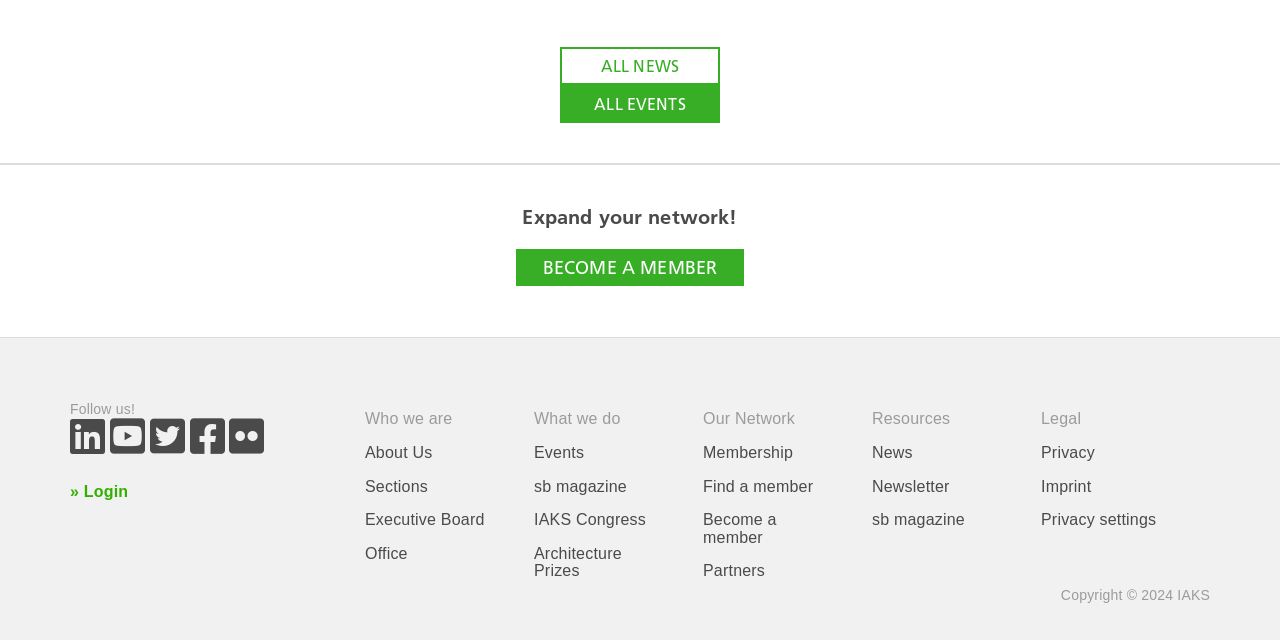Please locate the bounding box coordinates for the element that should be clicked to achieve the following instruction: "Read the post from 'August 4, 2017'". Ensure the coordinates are given as four float numbers between 0 and 1, i.e., [left, top, right, bottom].

None